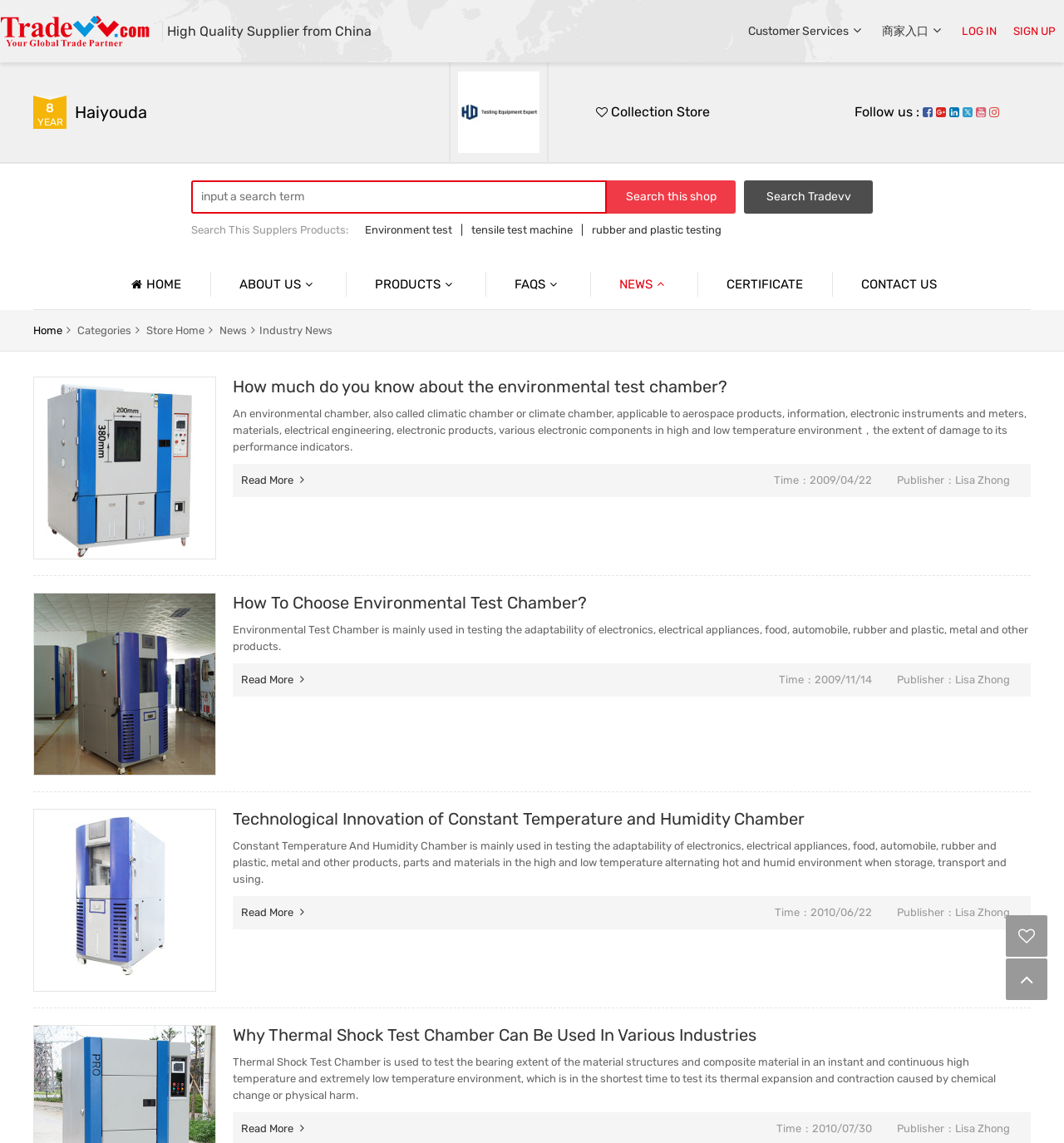What is the topic of the news article?
From the screenshot, provide a brief answer in one word or phrase.

Environmental test chamber